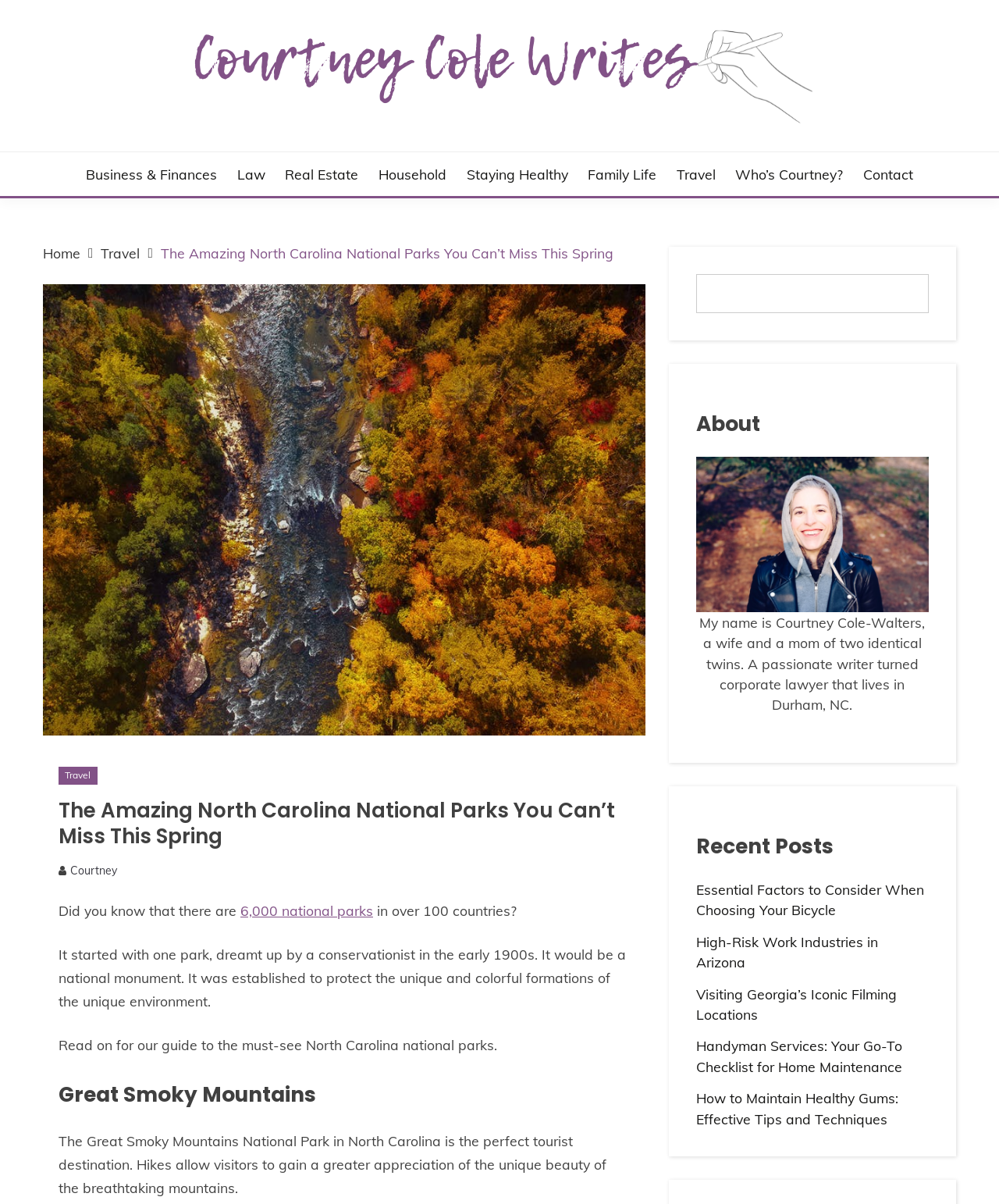Bounding box coordinates are specified in the format (top-left x, top-left y, bottom-right x, bottom-right y). All values are floating point numbers bounded between 0 and 1. Please provide the bounding box coordinate of the region this sentence describes: Courtney Cole Writes

[0.043, 0.106, 0.544, 0.153]